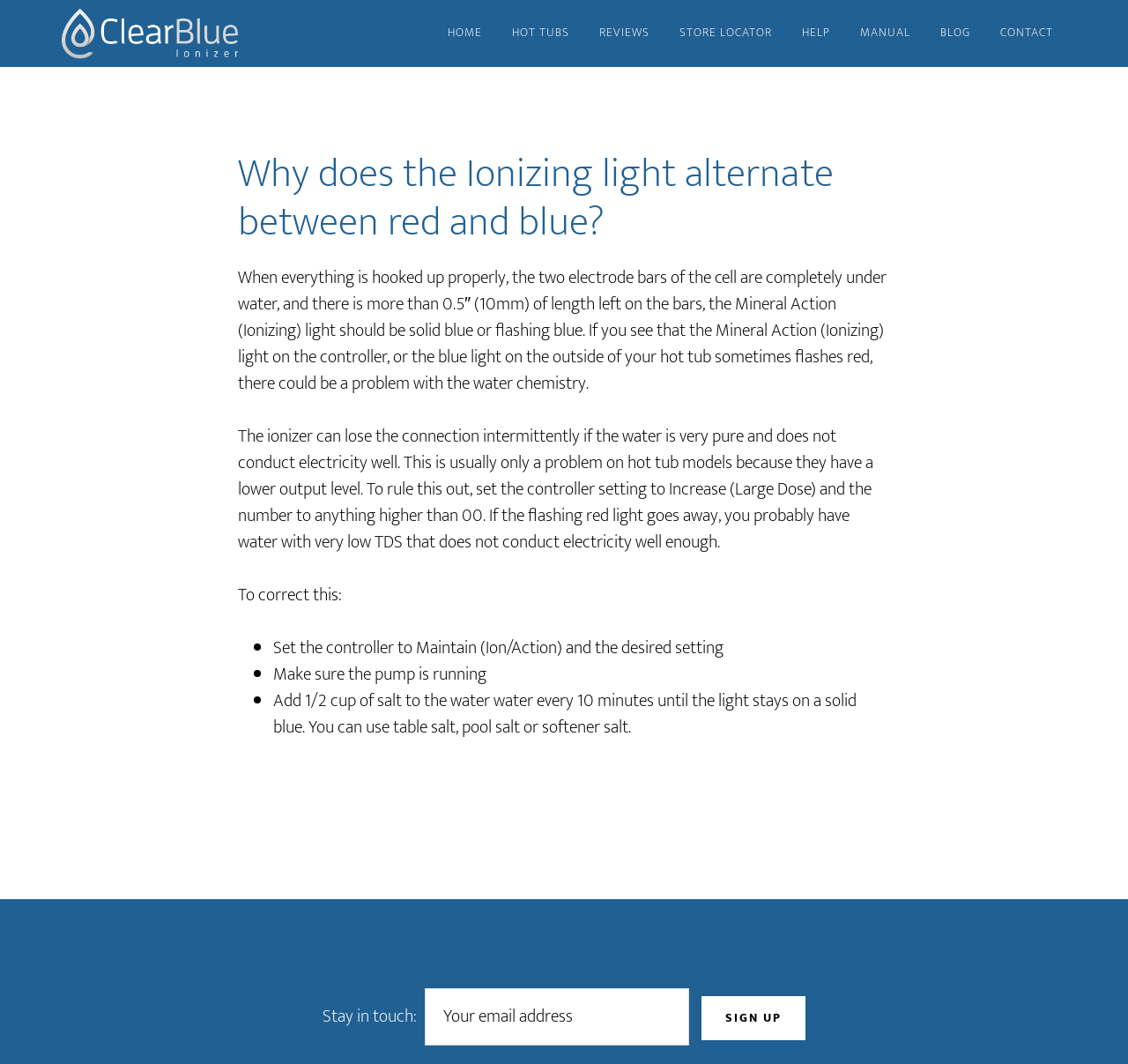Identify the bounding box coordinates of the area you need to click to perform the following instruction: "Click on the 'HOME' link".

[0.385, 0.0, 0.439, 0.063]